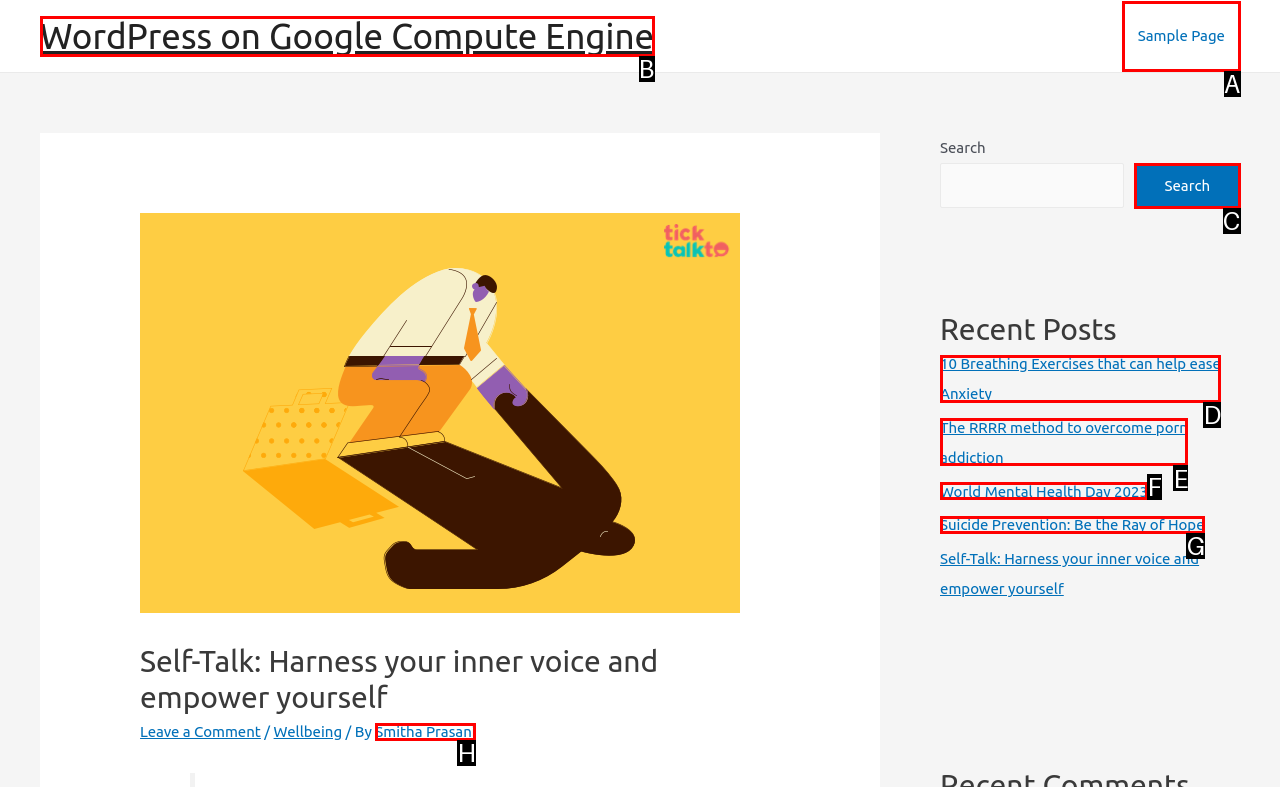Refer to the description: WordPress on Google Compute Engine and choose the option that best fits. Provide the letter of that option directly from the options.

B